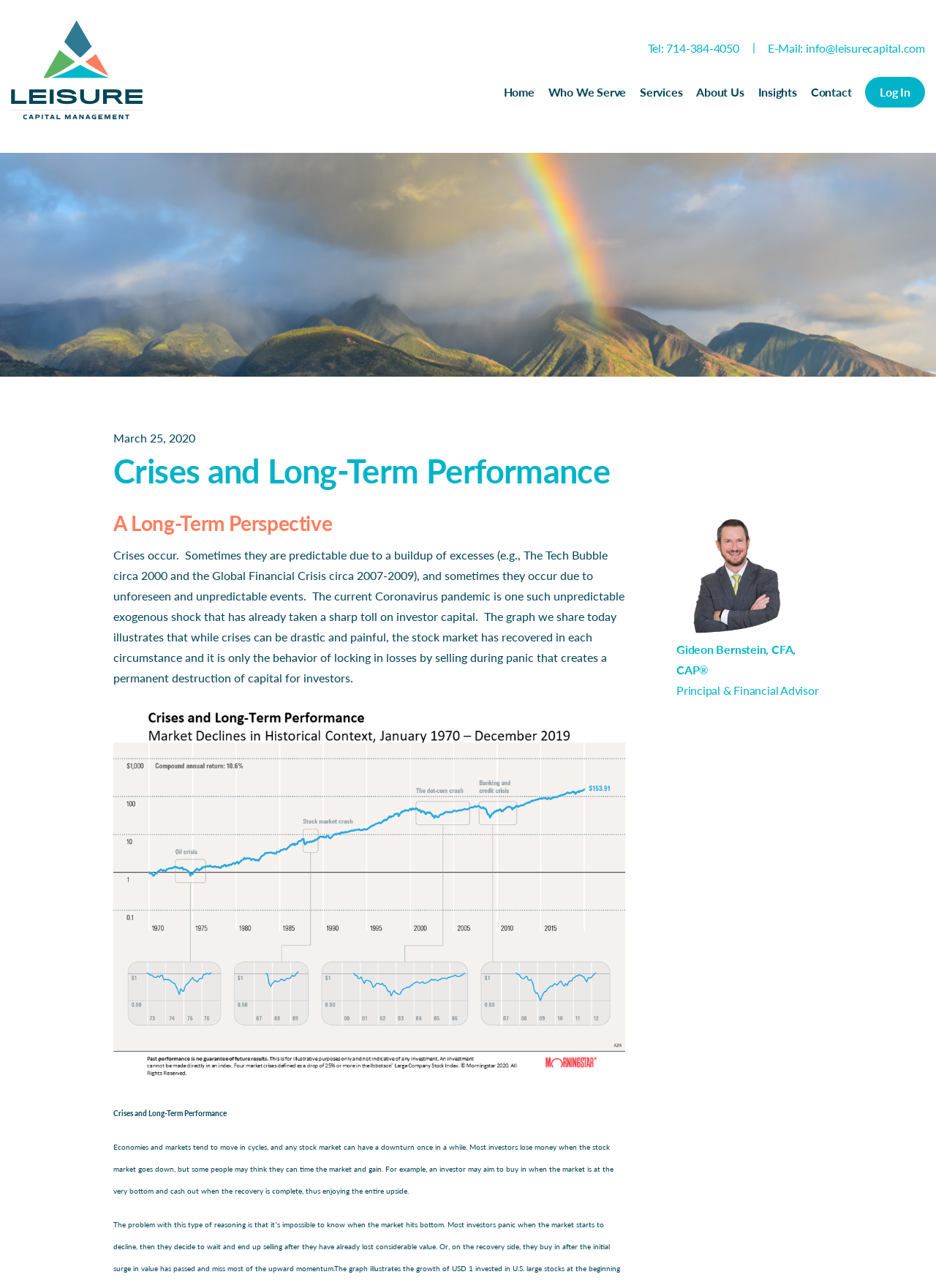Can you show the bounding box coordinates of the region to click on to complete the task described in the instruction: "Click on the 'Home' link"?

[0.538, 0.064, 0.571, 0.08]